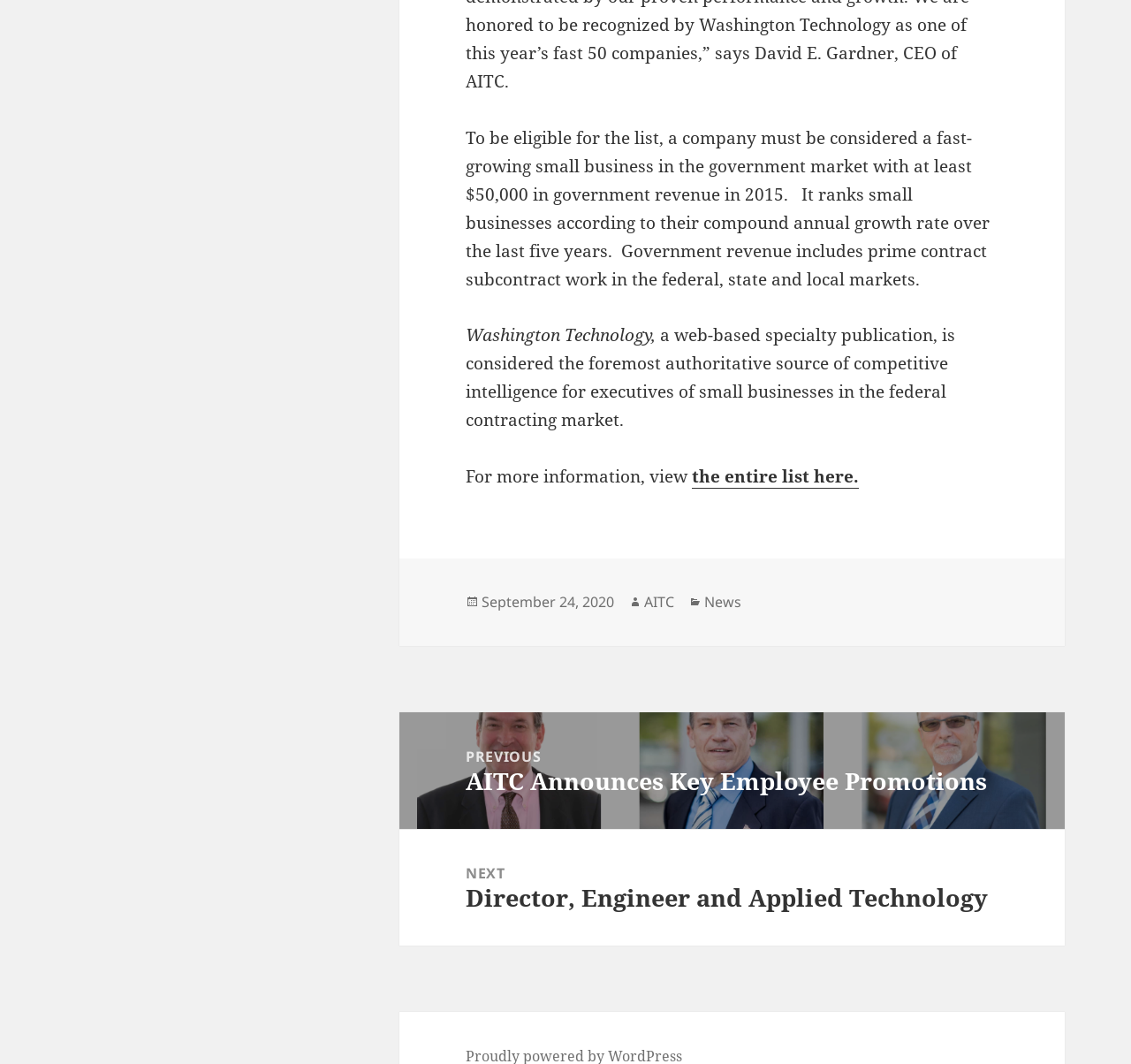Extract the bounding box coordinates for the UI element described as: "September 24, 2020October 1, 2020".

[0.426, 0.557, 0.543, 0.576]